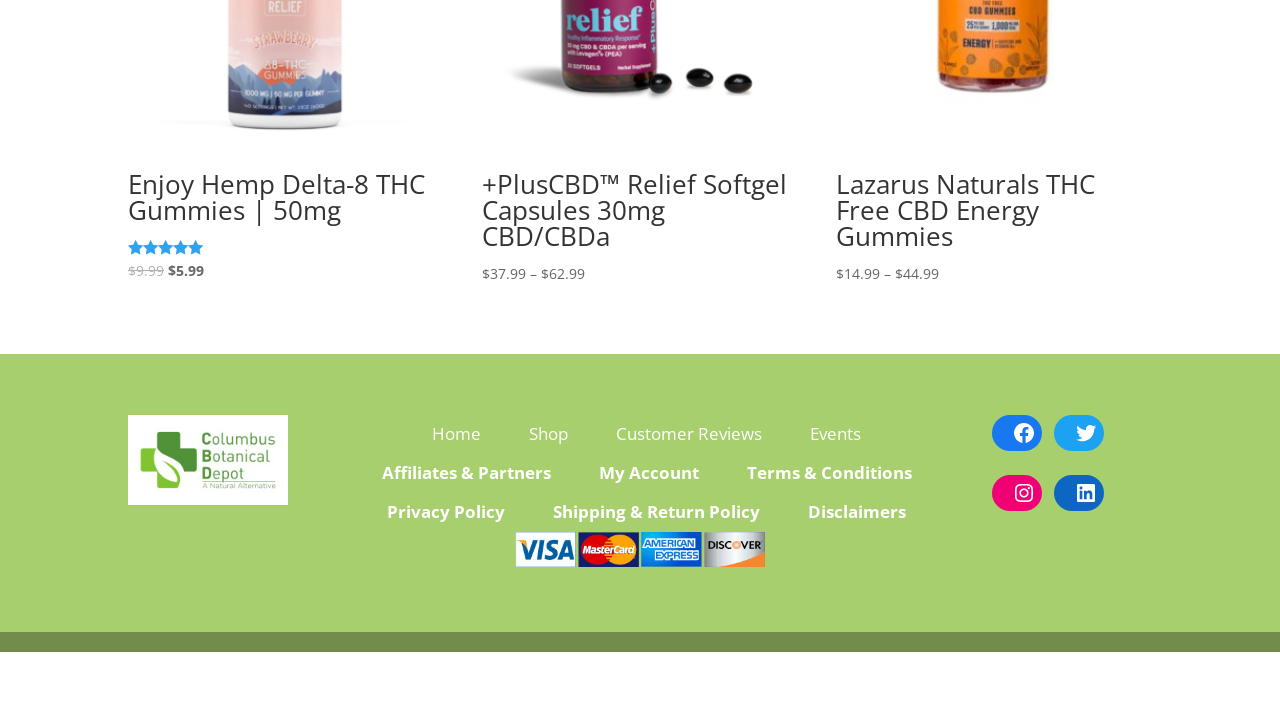How many links are there in the footer section?
Answer the question with as much detail as possible.

The footer section of the webpage contains 13 links, including 'Home', 'Shop', 'Customer Reviews', 'Events', 'Affiliates & Partners', 'My Account', 'Terms & Conditions', 'Privacy Policy', 'Shipping & Return Policy', 'Disclaimers', 'Facebook', 'Twitter', and 'Instagram'.